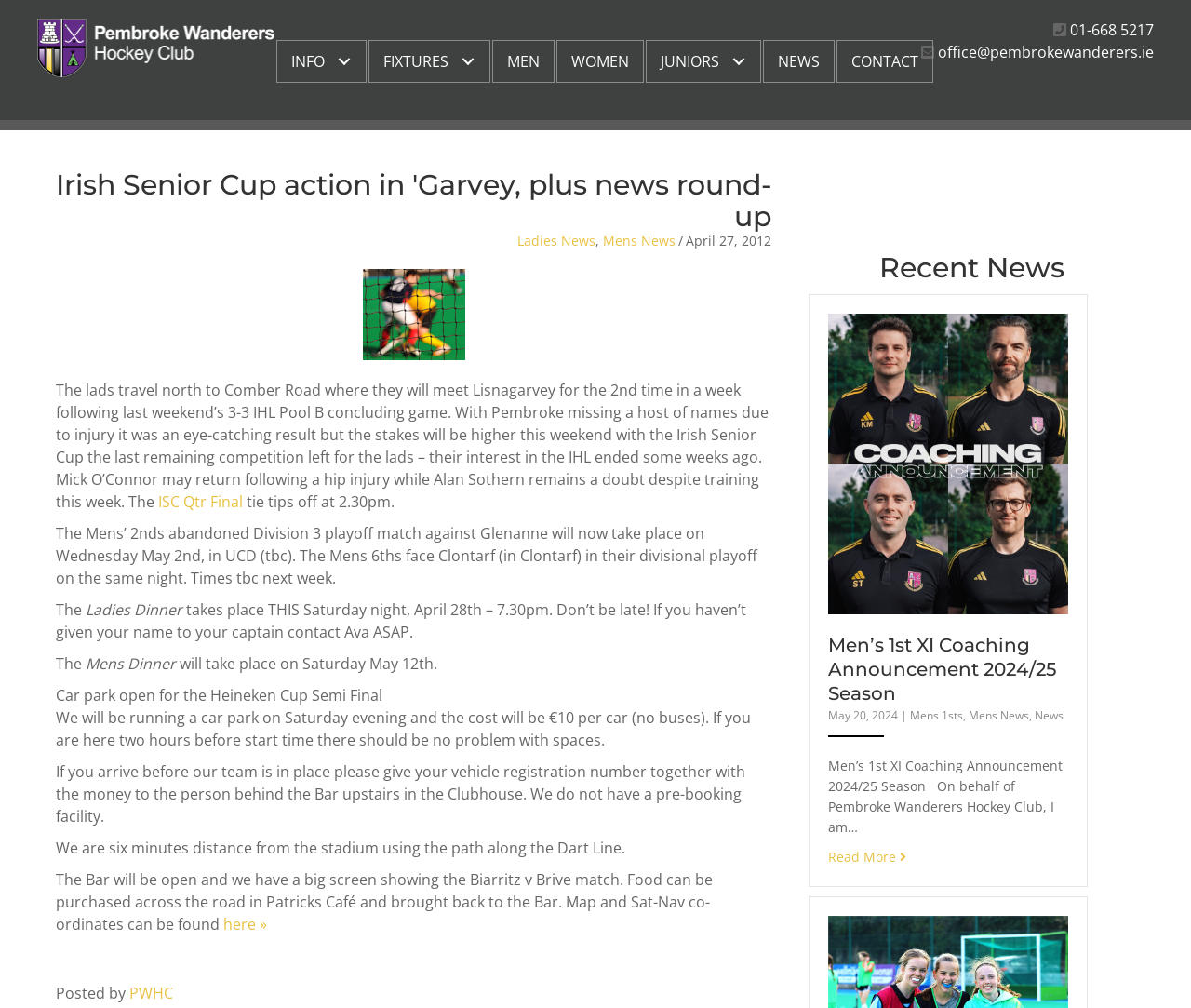What is the cost of parking for the Heineken Cup Semi Final?
Look at the image and answer with only one word or phrase.

€10 per car